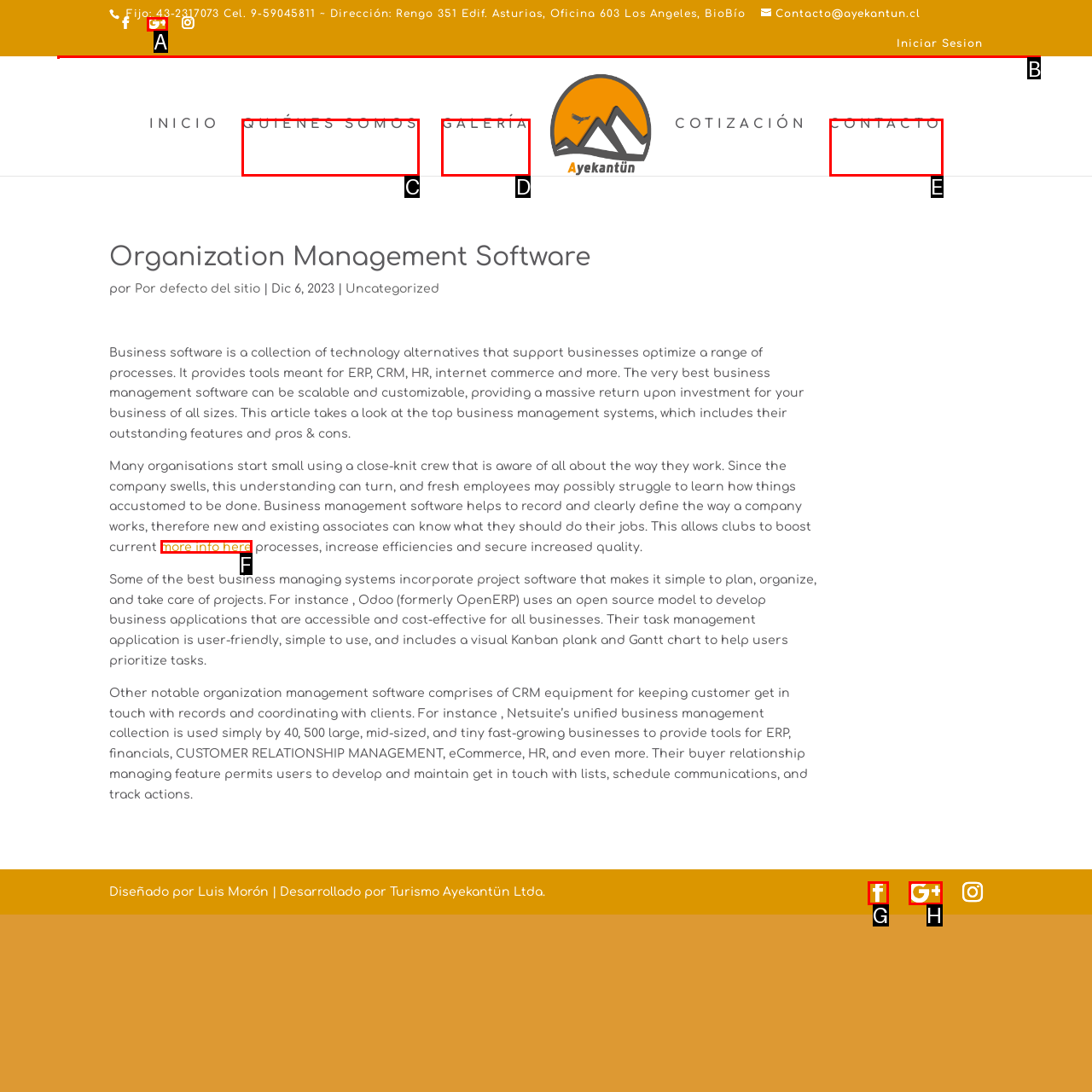Select the letter of the option that should be clicked to achieve the specified task: Search for something. Respond with just the letter.

B